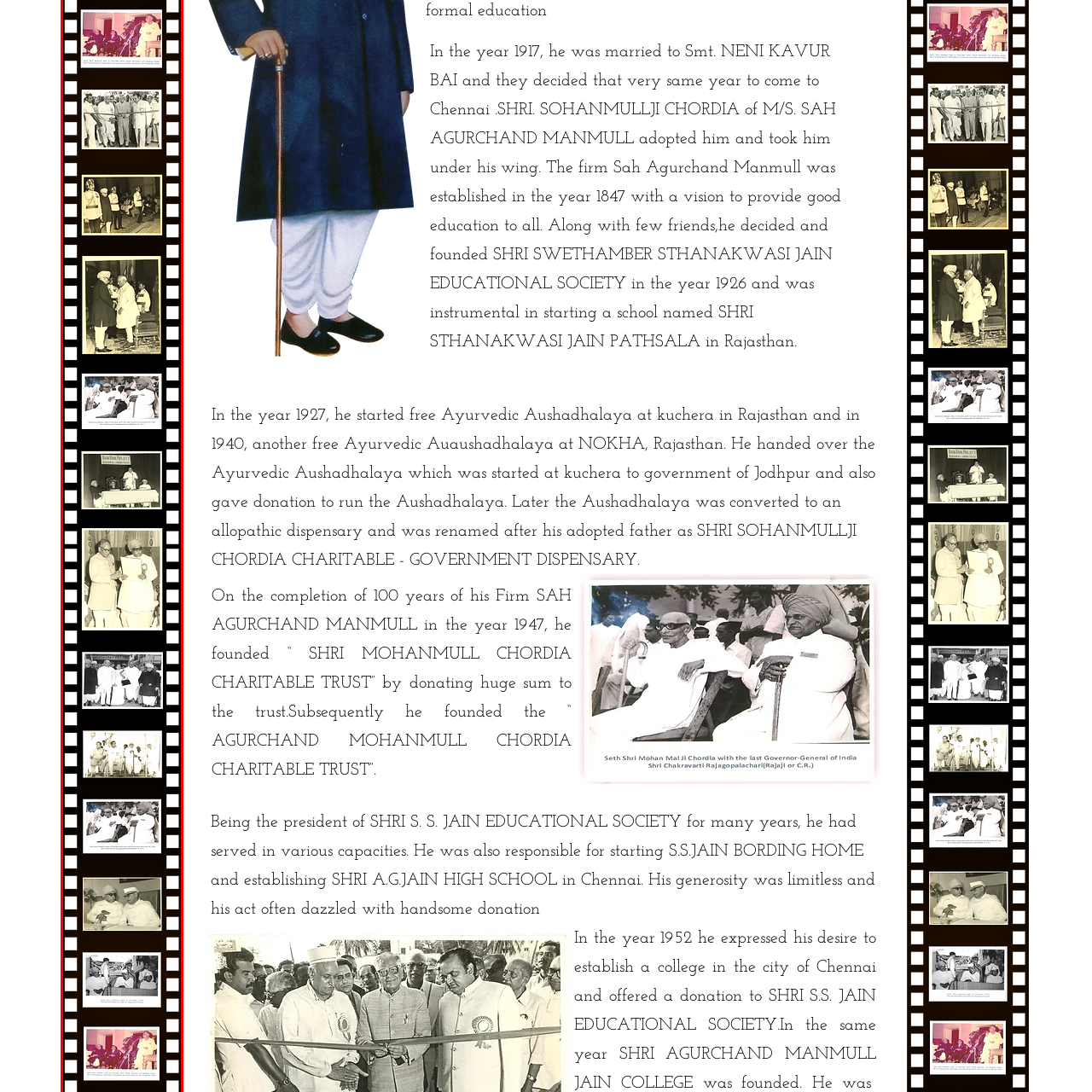Please review the portion of the image contained within the red boundary and provide a detailed answer to the subsequent question, referencing the image: What is the significance of the image?

The photograph serves as a poignant reminder of the dedication and philanthropy that characterized their efforts, showcasing not only the individuals but also the collective spirit of service that marked that era.